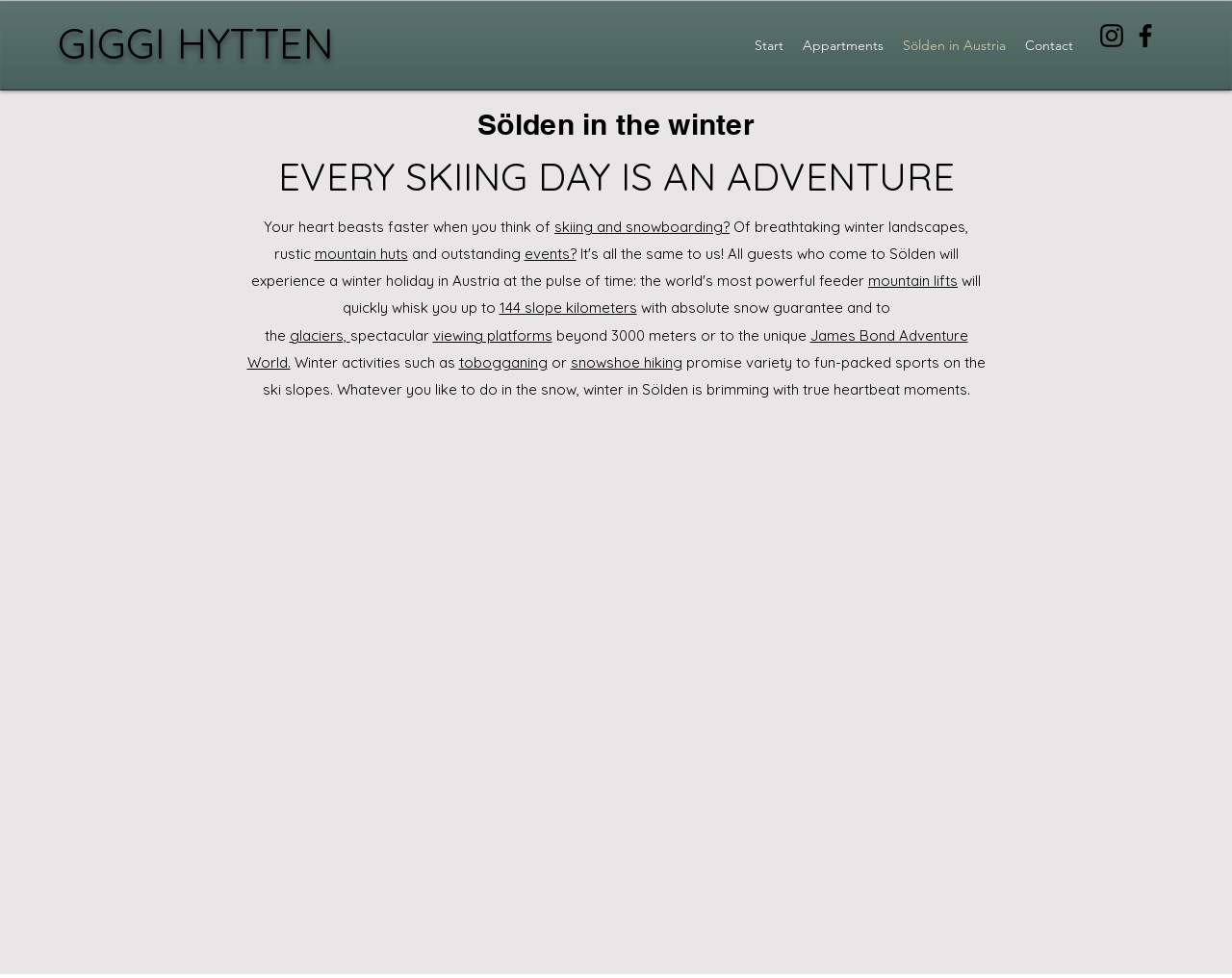Respond to the question below with a single word or phrase:
What is the type of accommodation mentioned on this webpage?

Mountain huts